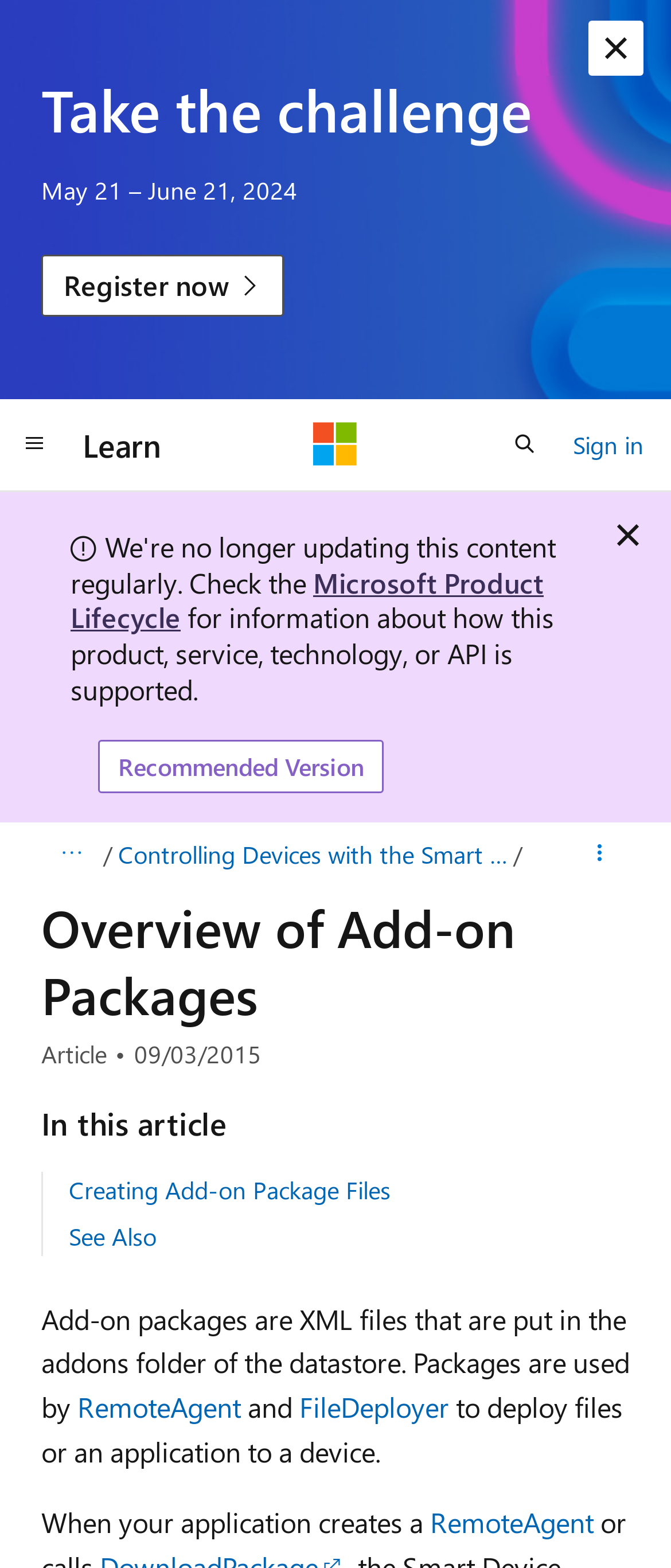Using the format (top-left x, top-left y, bottom-right x, bottom-right y), provide the bounding box coordinates for the described UI element. All values should be floating point numbers between 0 and 1: RemoteAgent

[0.115, 0.885, 0.359, 0.909]